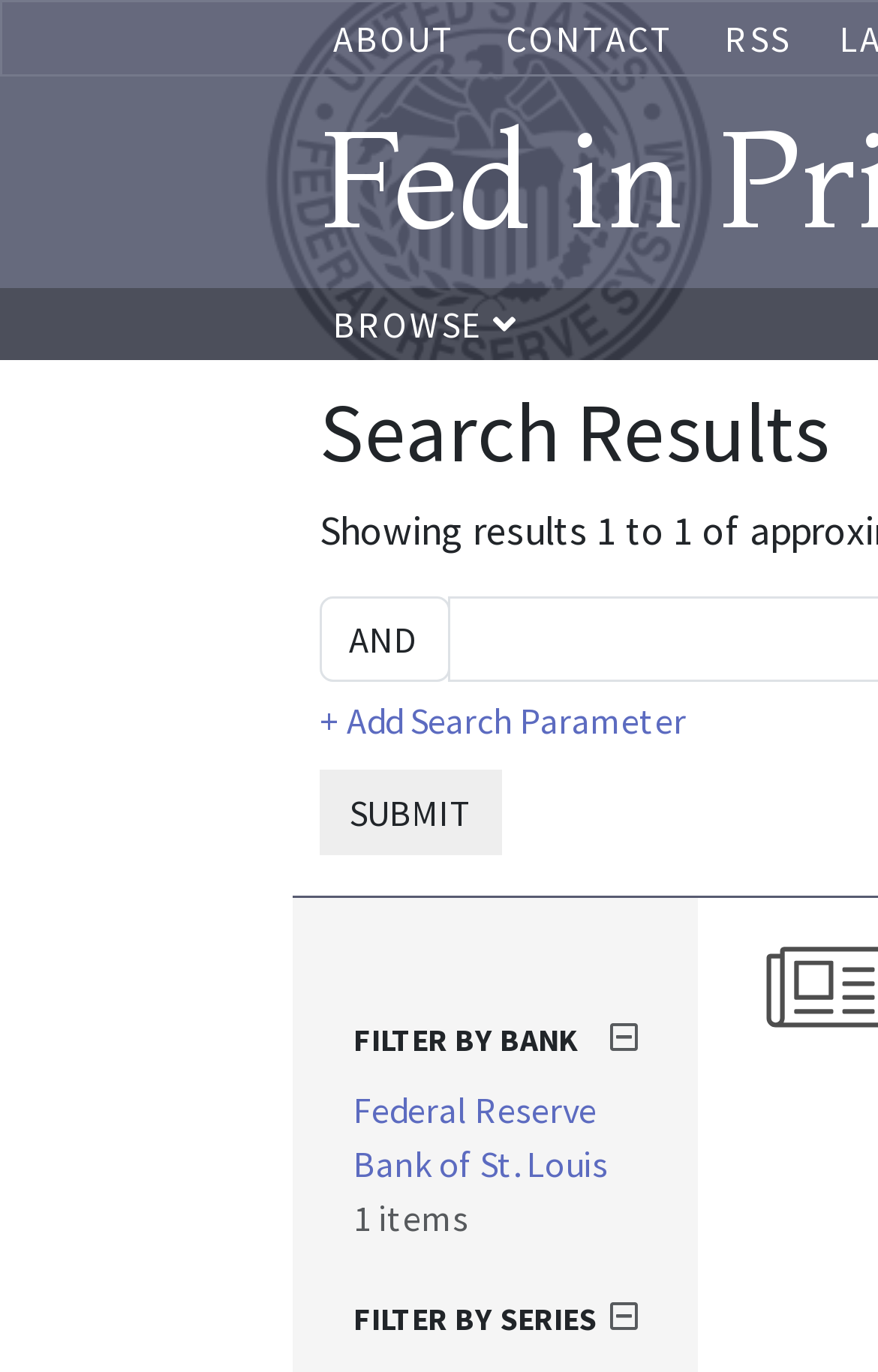Based on the provided description, "About", find the bounding box of the corresponding UI element in the screenshot.

[0.379, 0.011, 0.521, 0.044]